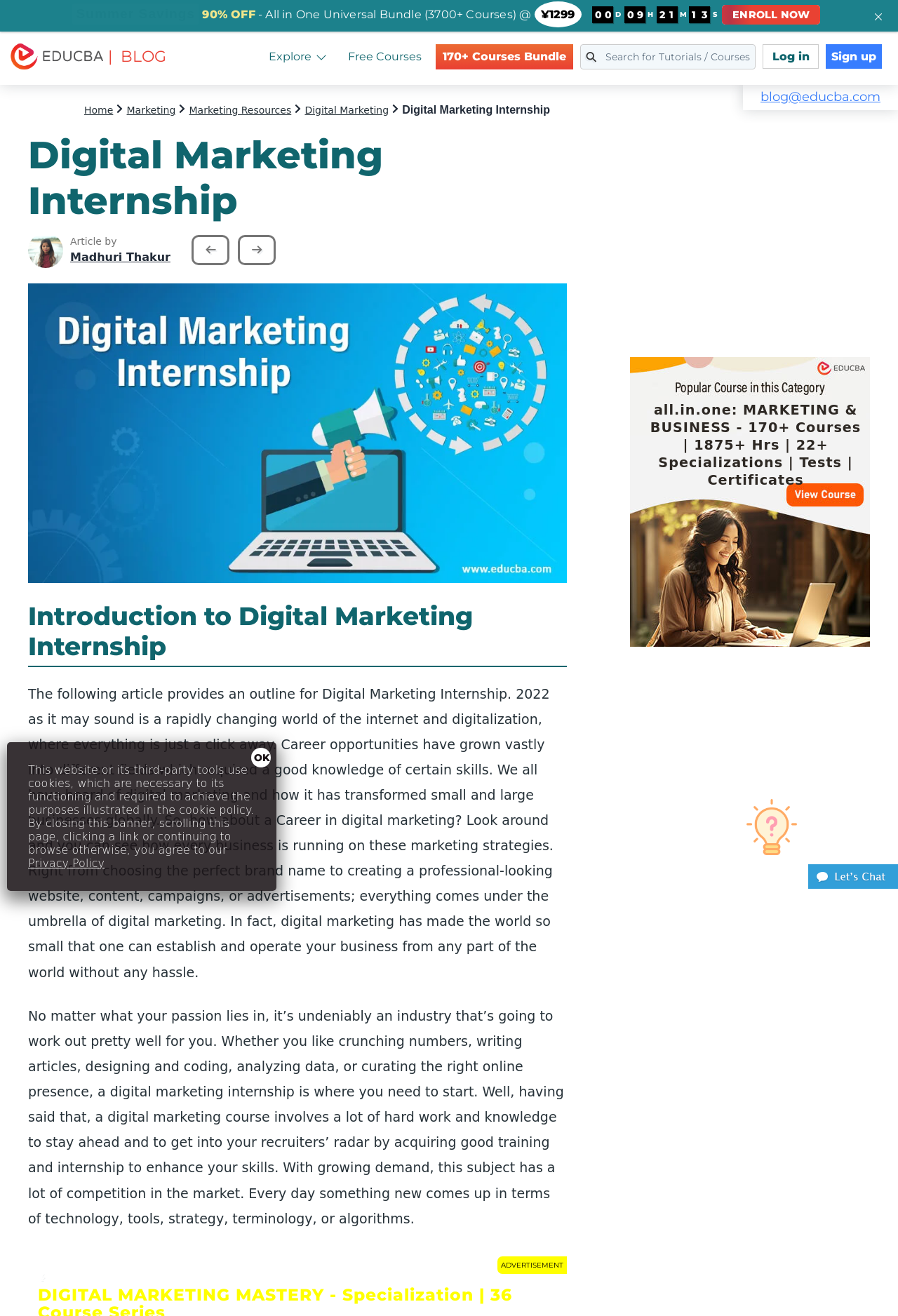Specify the bounding box coordinates of the region I need to click to perform the following instruction: "Search for tutorials or courses". The coordinates must be four float numbers in the range of 0 to 1, i.e., [left, top, right, bottom].

[0.646, 0.033, 0.842, 0.053]